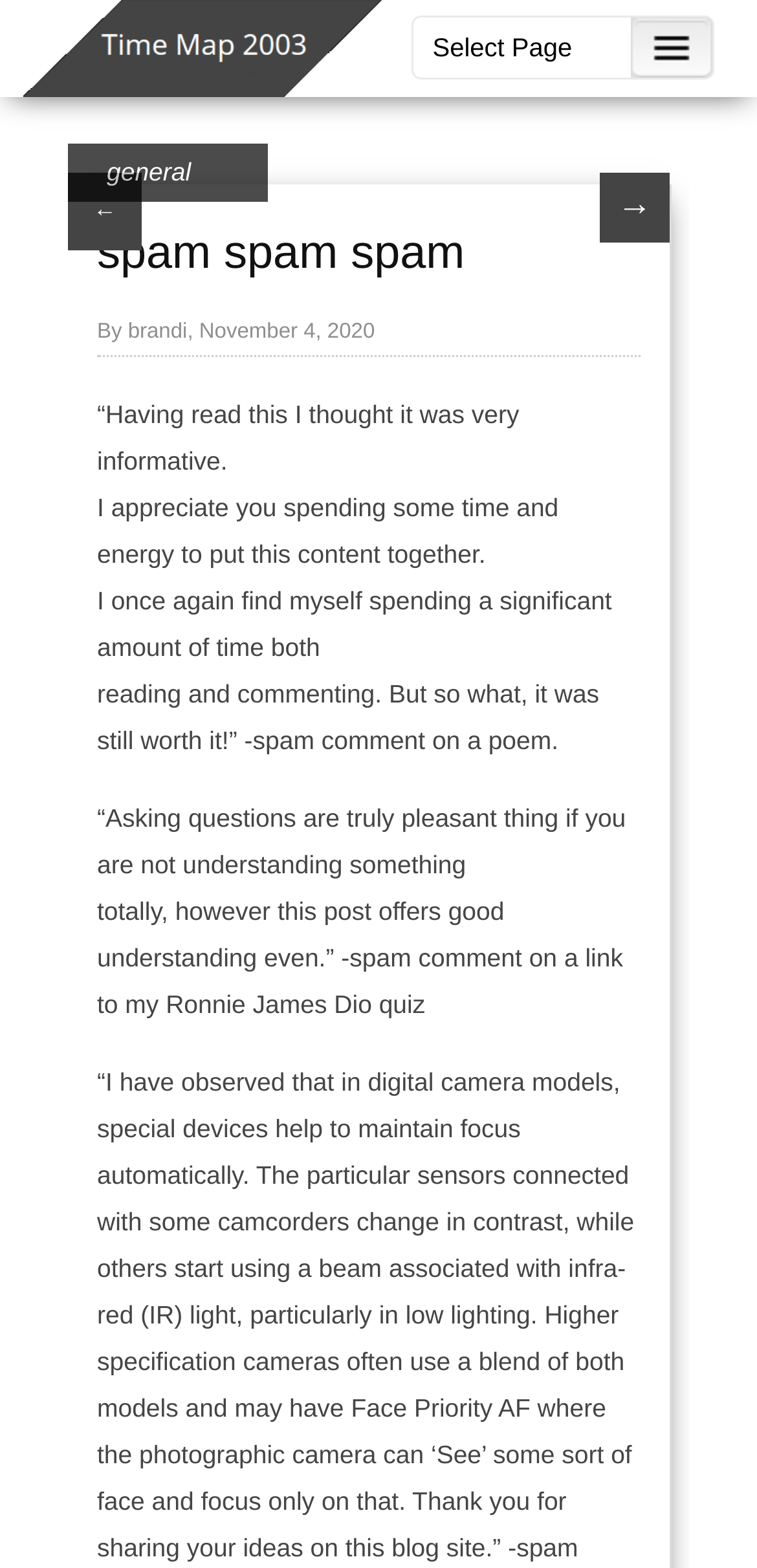Can you extract the primary headline text from the webpage?

spam spam spam